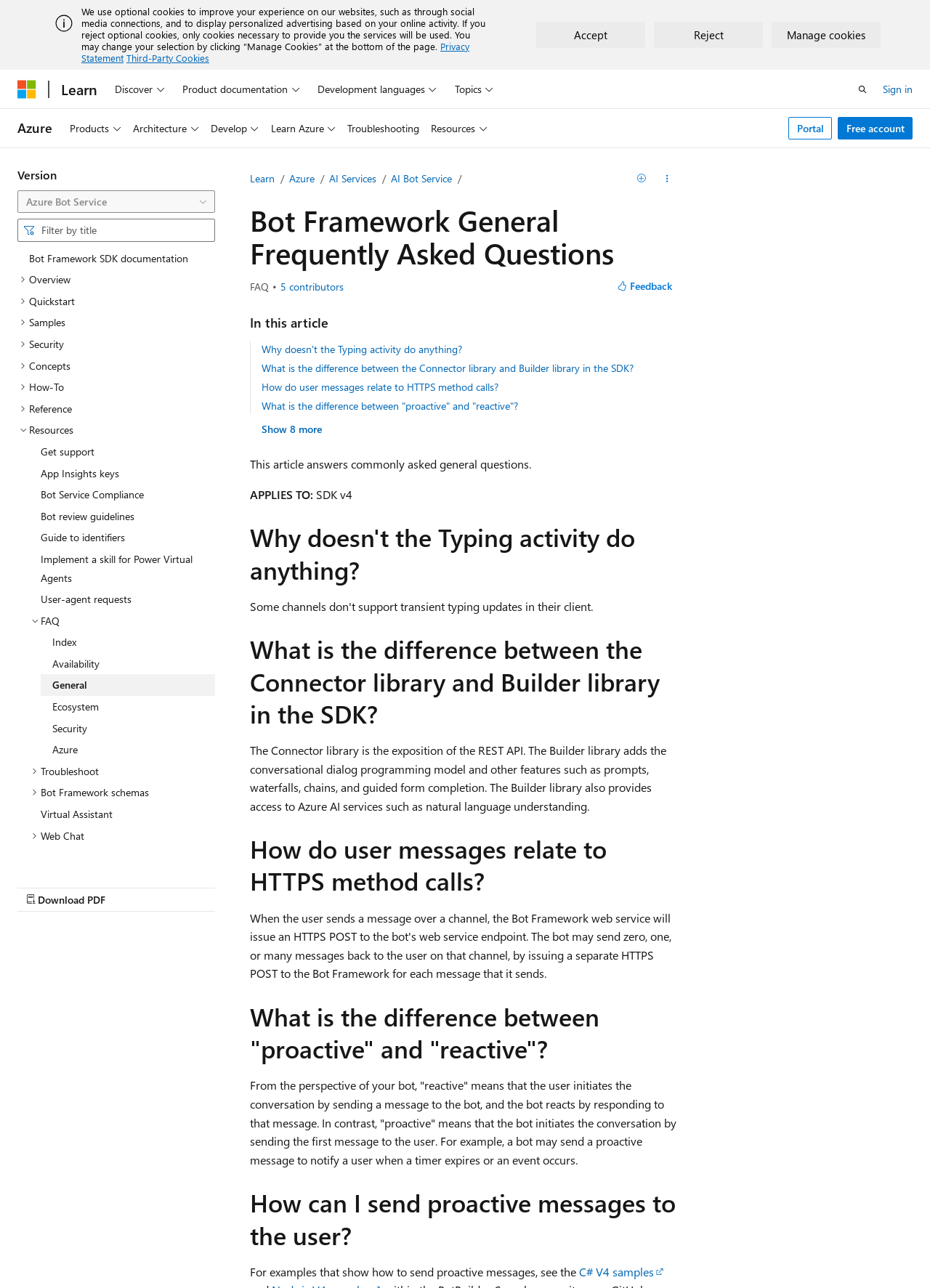Please identify the bounding box coordinates of where to click in order to follow the instruction: "Give feedback".

[0.655, 0.213, 0.731, 0.231]